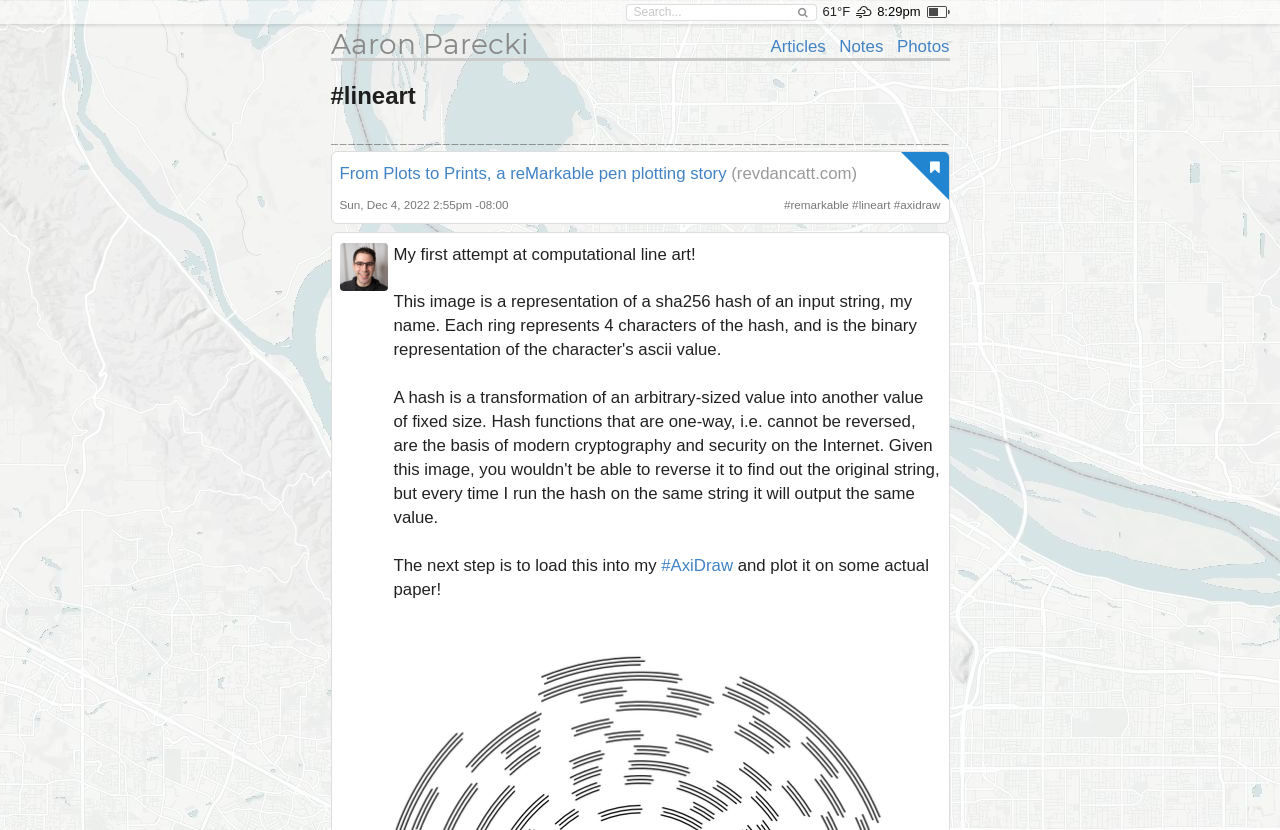Show the bounding box coordinates of the element that should be clicked to complete the task: "view photos".

[0.701, 0.044, 0.742, 0.067]